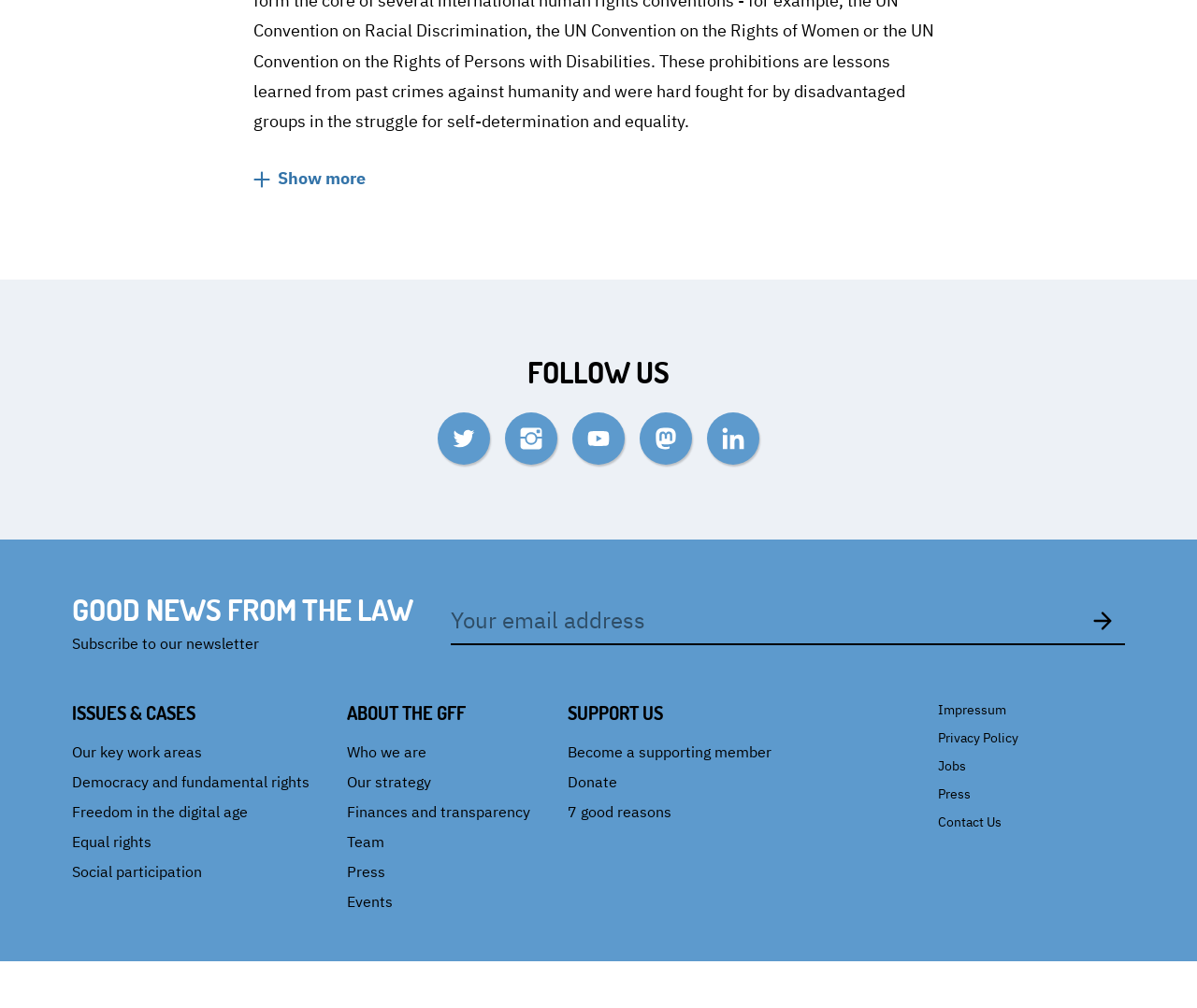Identify the bounding box coordinates for the element that needs to be clicked to fulfill this instruction: "Follow us on Twitter". Provide the coordinates in the format of four float numbers between 0 and 1: [left, top, right, bottom].

[0.366, 0.409, 0.409, 0.461]